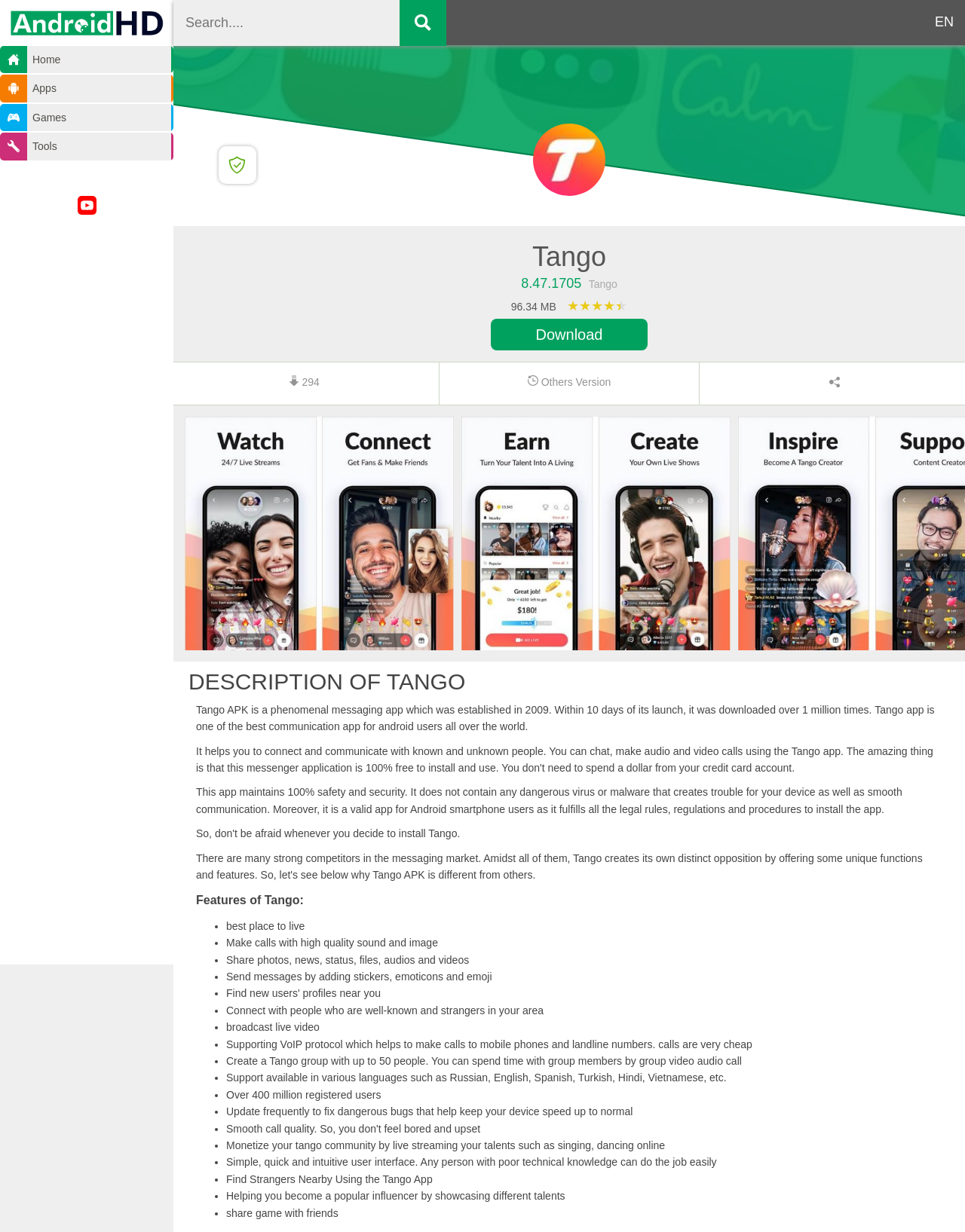Describe all the visual and textual components of the webpage comprehensively.

This webpage is about downloading the Tango APK, a messaging app, for Android devices. At the top, there is a logo image and a navigation menu with links to "Home", "Apps", "Games", and "Tools". Below the navigation menu, there is a search bar with a button and a "Youtube" link with an accompanying image.

On the left side, there is a section with a heading "Tango" and an image of the Tango logo. Below the logo, there is a description of the app, including its version number, size, and rating. There is also a "Download" button and a link to "Others Version".

On the right side, there is a section with a heading "DESCRIPTION OF TANGO" and a detailed description of the app's features, including its safety and security, high-quality sound and image, file sharing, and live video broadcasting capabilities. The description is divided into several paragraphs and bullet points, making it easy to read and understand.

Below the description, there are several images, including screenshots of the app and a "tango-apk.jpg" image. There are also several links to download the app, including a "Download" button and a link to "tango.jpg".

The webpage has a simple and intuitive layout, making it easy to navigate and find the necessary information about the Tango APK.